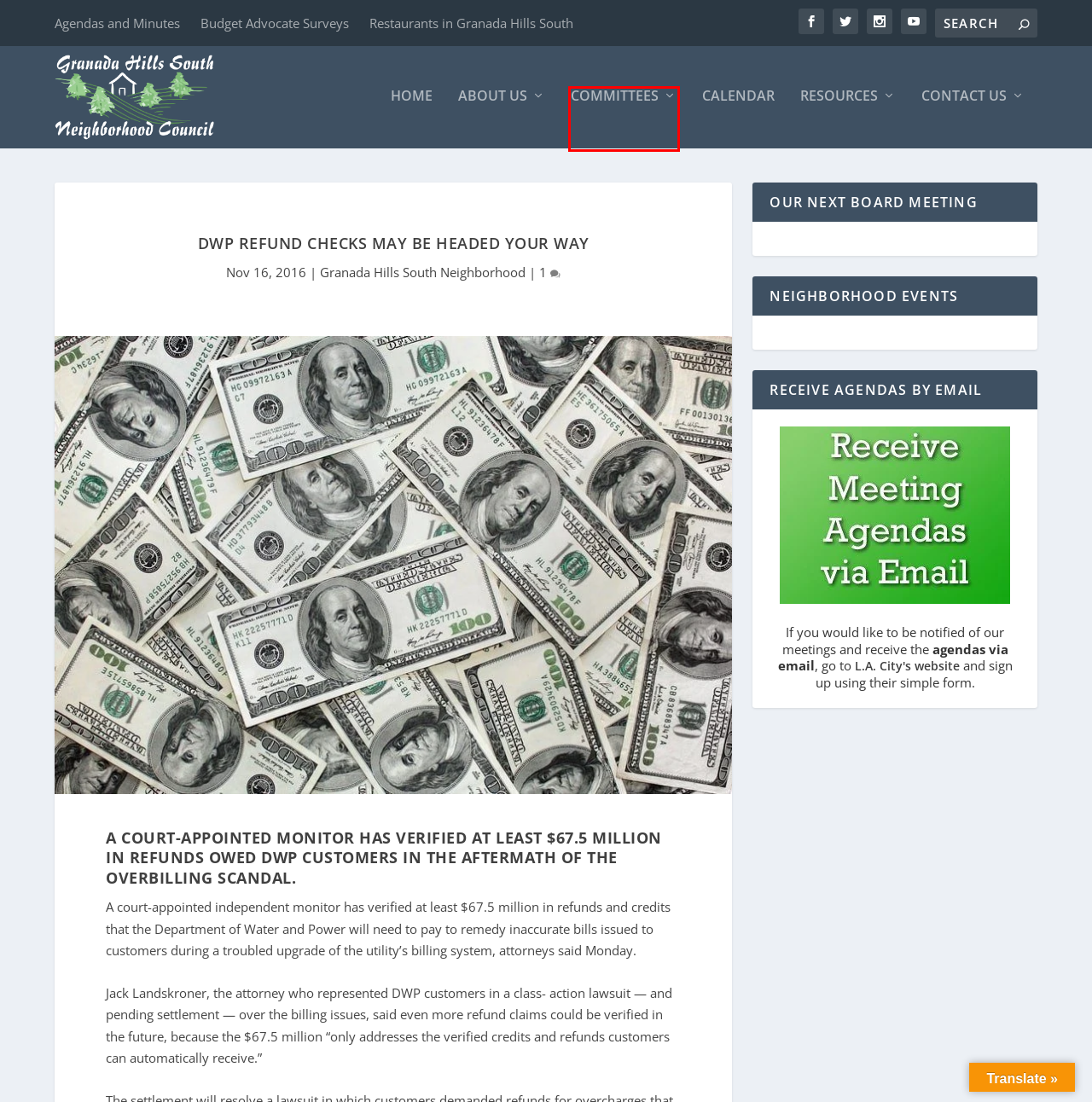You are given a screenshot of a webpage with a red rectangle bounding box around a UI element. Select the webpage description that best matches the new webpage after clicking the element in the bounding box. Here are the candidates:
A. Agendas and Minutes | Granada Hills South Neighborhood Council
B. About Us | Granada Hills South Neighborhood Council
C. Budget Advocate Surveys | Granada Hills South Neighborhood Council
D. Committees | Granada Hills South Neighborhood Council
E. Resources  | Granada Hills South Neighborhood Council
F. Granada Hills South Neighborhood  | Granada Hills South Neighborhood Council
G. Granada Hills South Neighborhood Council
H. Contact Us | Granada Hills South Neighborhood Council

D